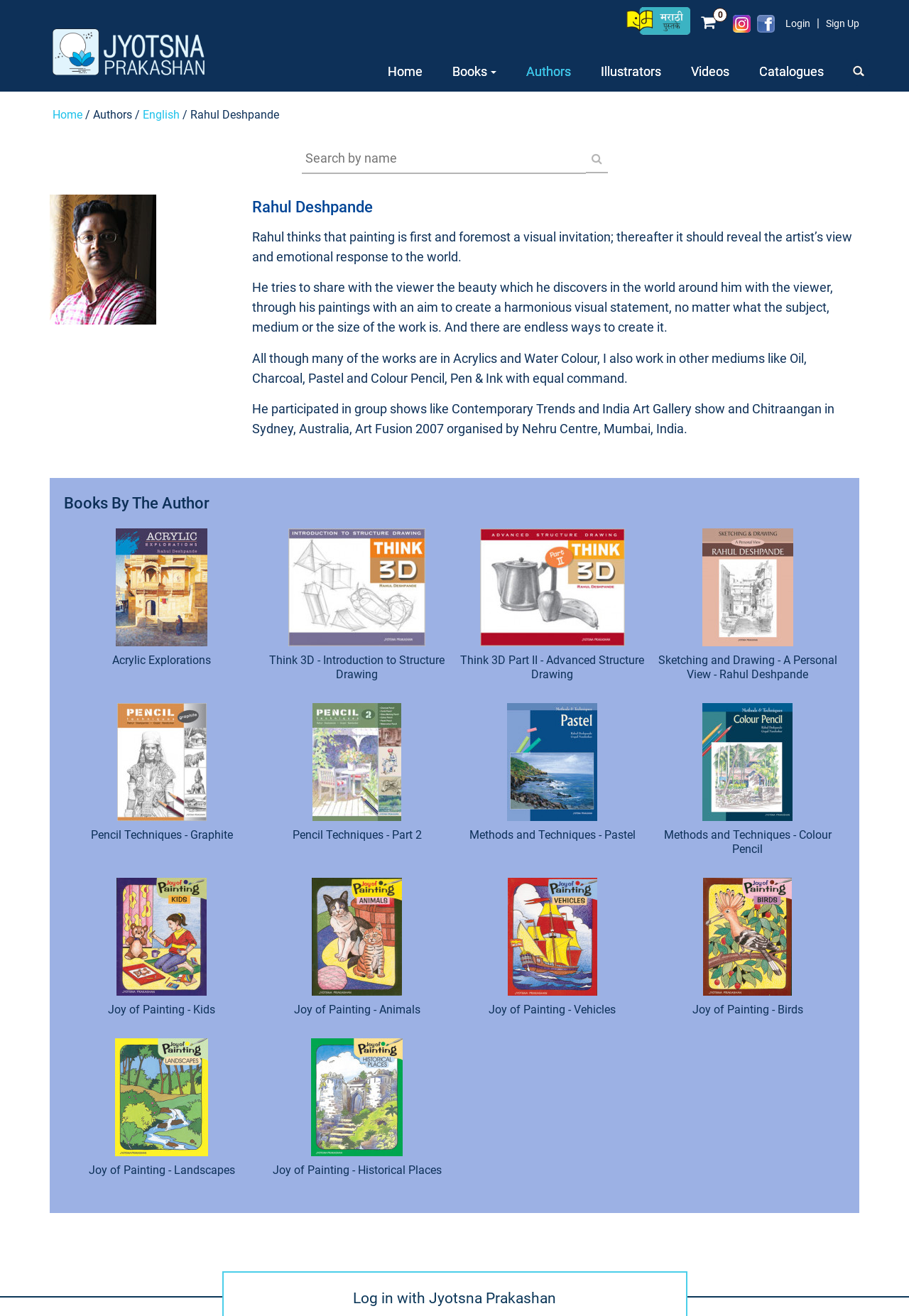Locate the bounding box of the UI element described by: "Methods and Techniques - Pastel" in the given webpage screenshot.

[0.516, 0.629, 0.699, 0.64]